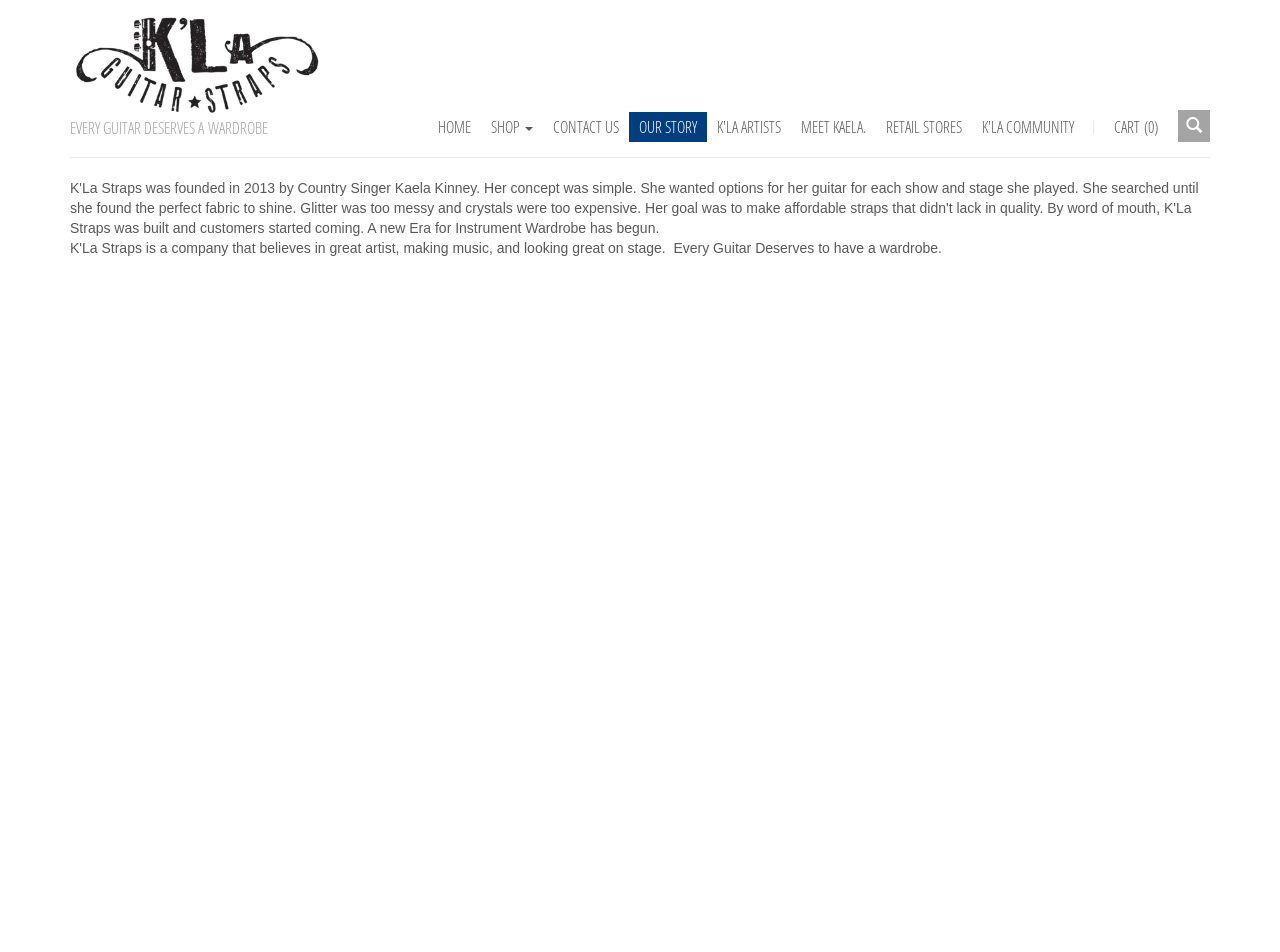Bounding box coordinates should be provided in the format (top-left x, top-left y, bottom-right x, bottom-right y) with all values between 0 and 1. Identify the bounding box for this UI element: K'LA ARTISTS

[0.552, 0.118, 0.618, 0.149]